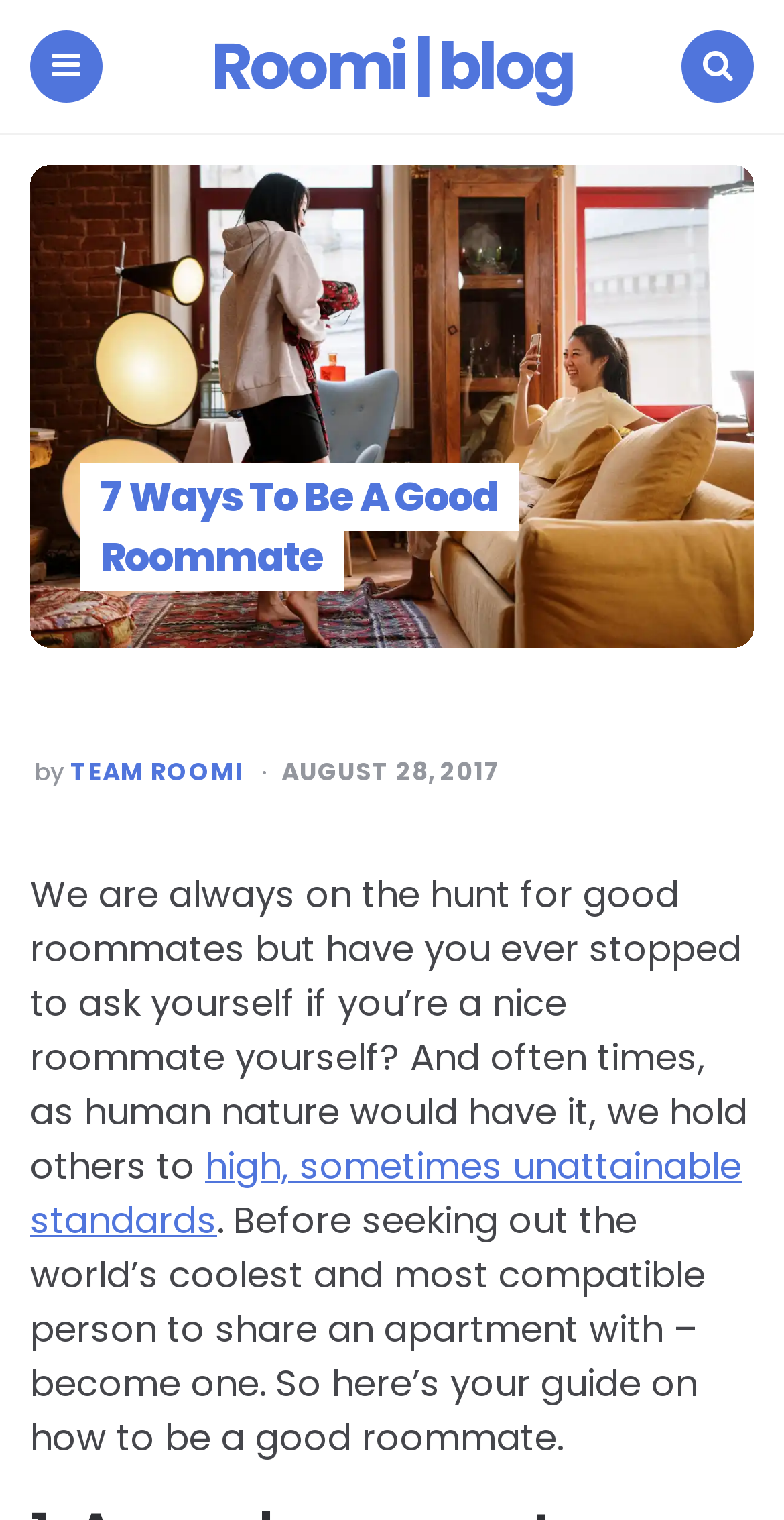Given the element description: "Team Roomi", predict the bounding box coordinates of the UI element it refers to, using four float numbers between 0 and 1, i.e., [left, top, right, bottom].

[0.09, 0.499, 0.31, 0.517]